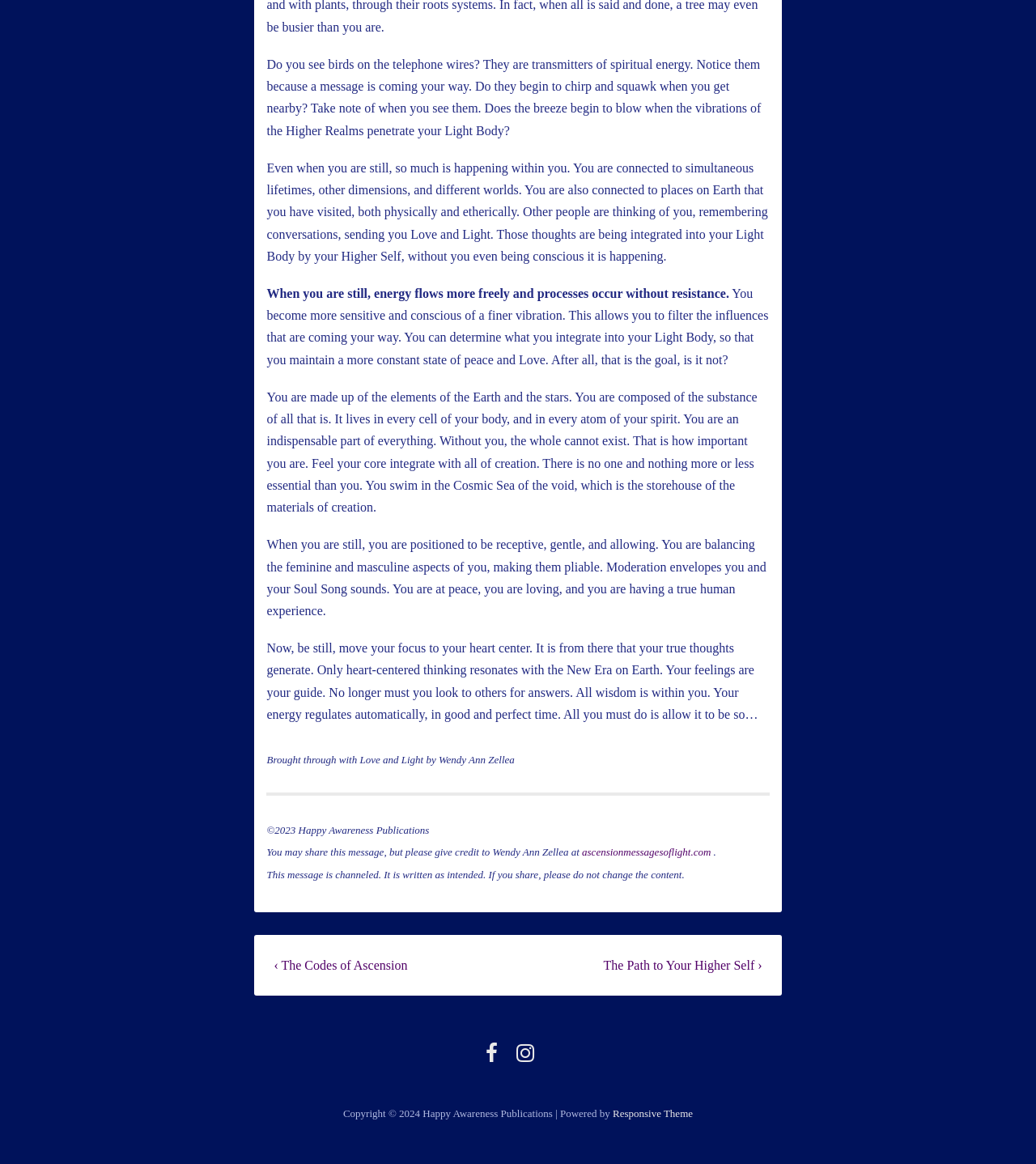Based on the image, please elaborate on the answer to the following question:
What is the theme of the website?

The theme of the website is mentioned at the bottom of the page, where it says 'Powered by Responsive Theme'.